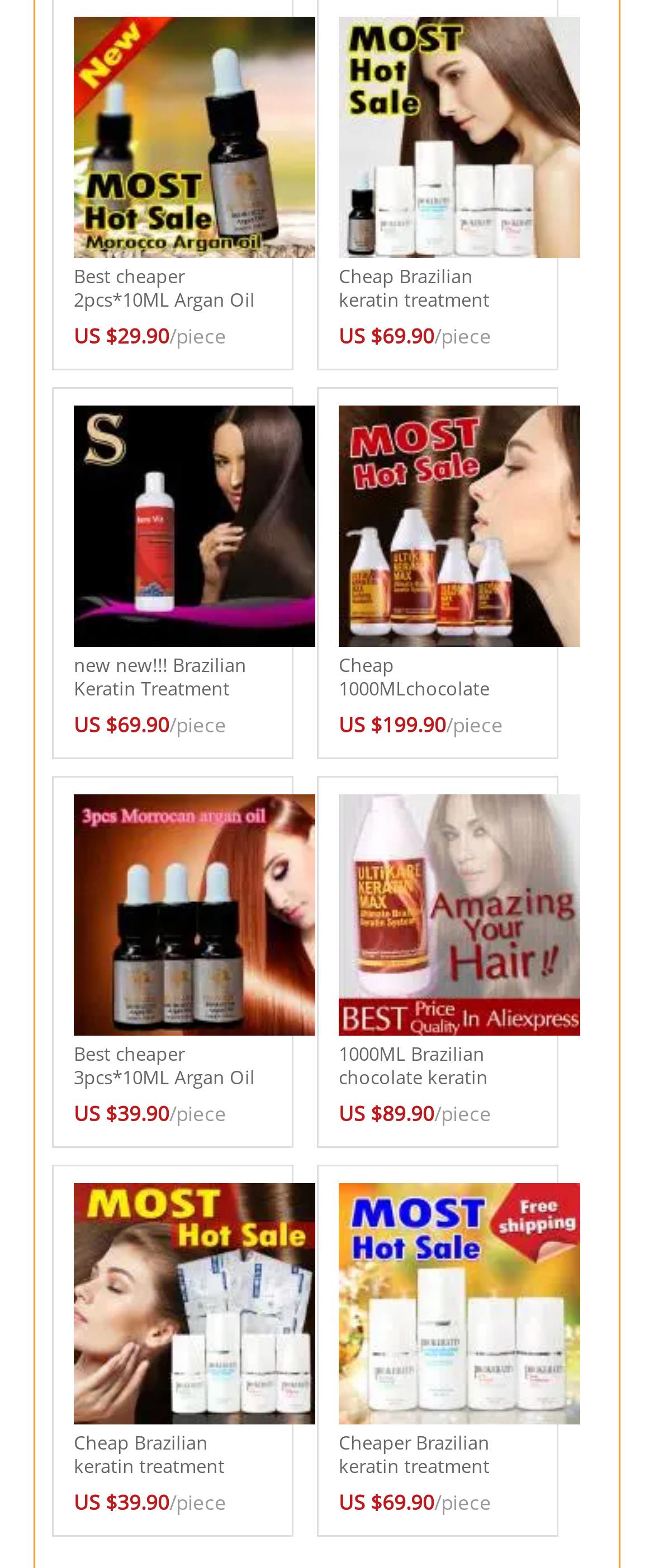What is the common theme among all products?
Look at the screenshot and give a one-word or phrase answer.

Hair care